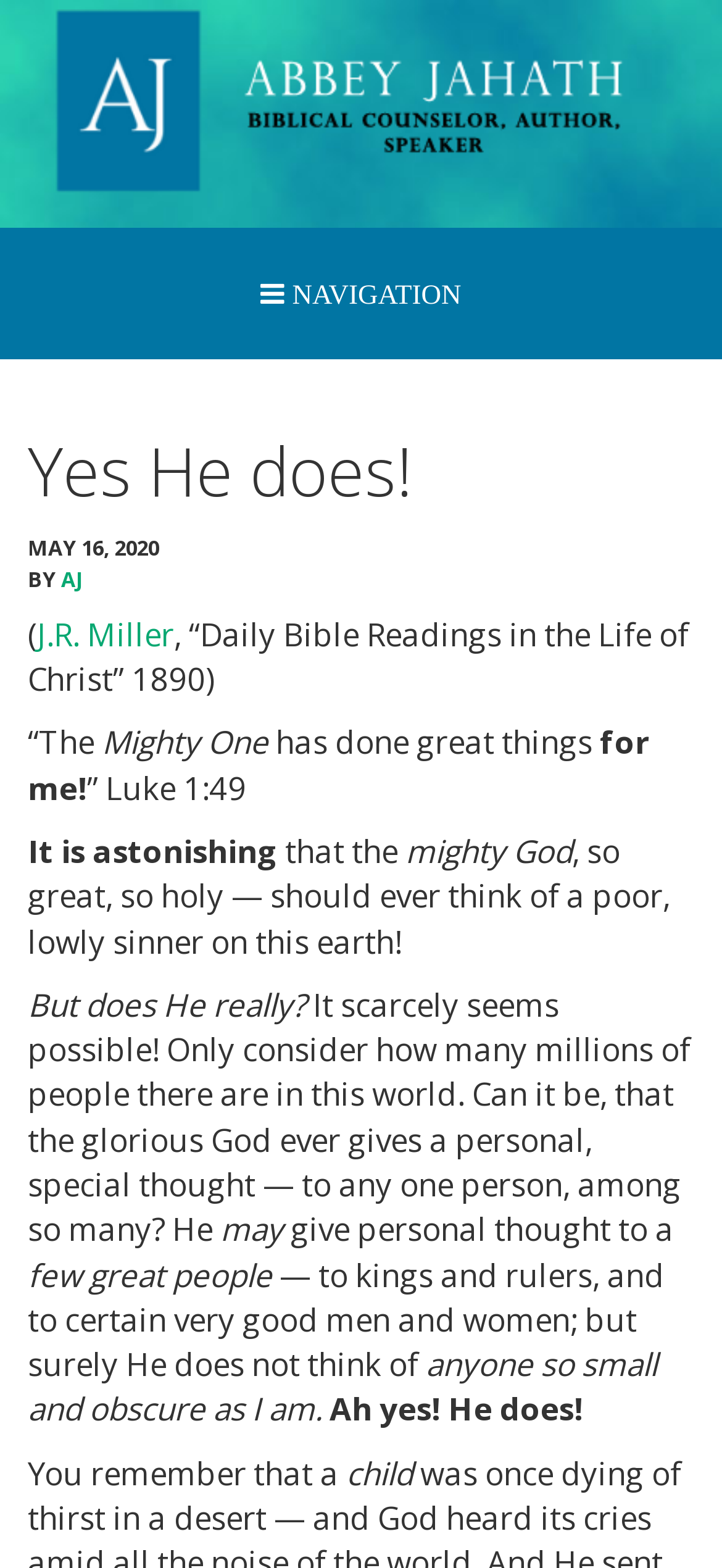Provide a single word or phrase to answer the given question: 
What is the Bible verse mentioned in the devotional?

Luke 1:49